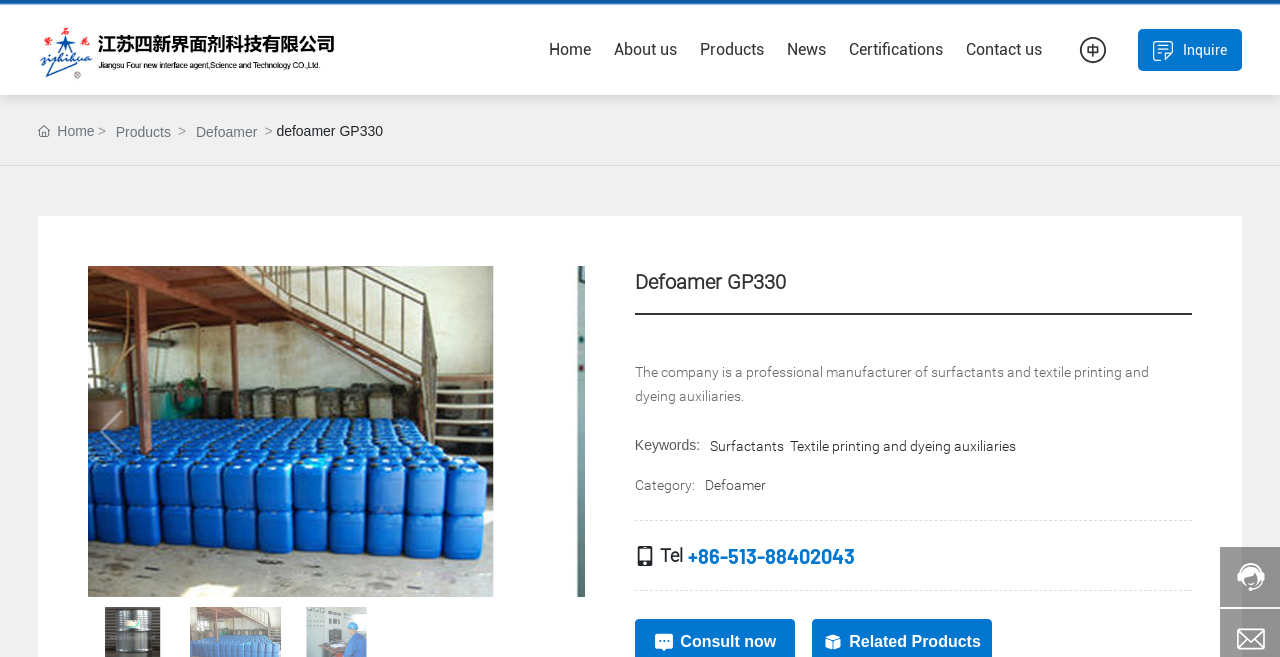Given the description "Defoamer", provide the bounding box coordinates of the corresponding UI element.

[0.153, 0.184, 0.201, 0.22]